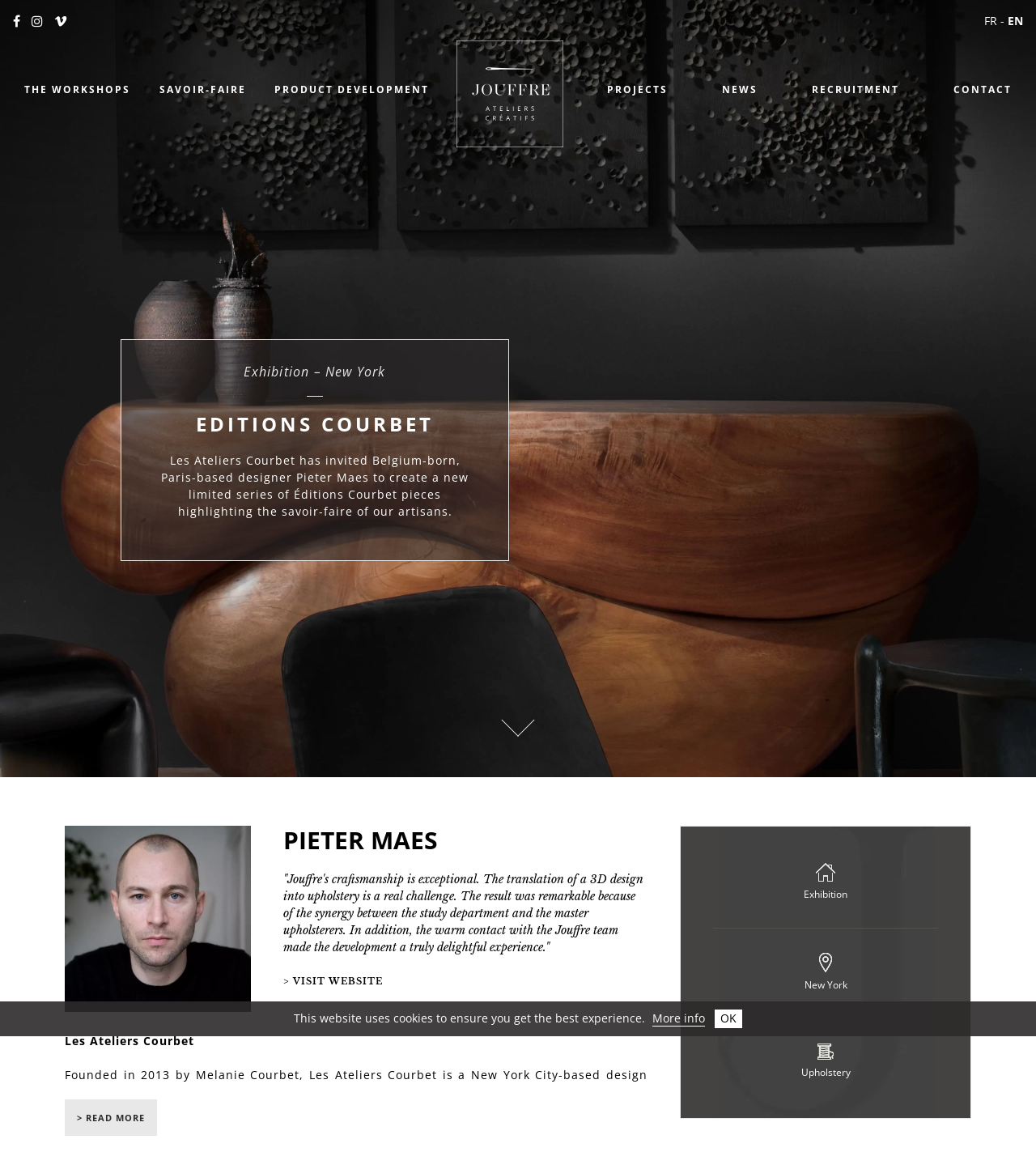Please determine the bounding box coordinates of the area that needs to be clicked to complete this task: 'Visit the website'. The coordinates must be four float numbers between 0 and 1, formatted as [left, top, right, bottom].

[0.273, 0.848, 0.37, 0.857]